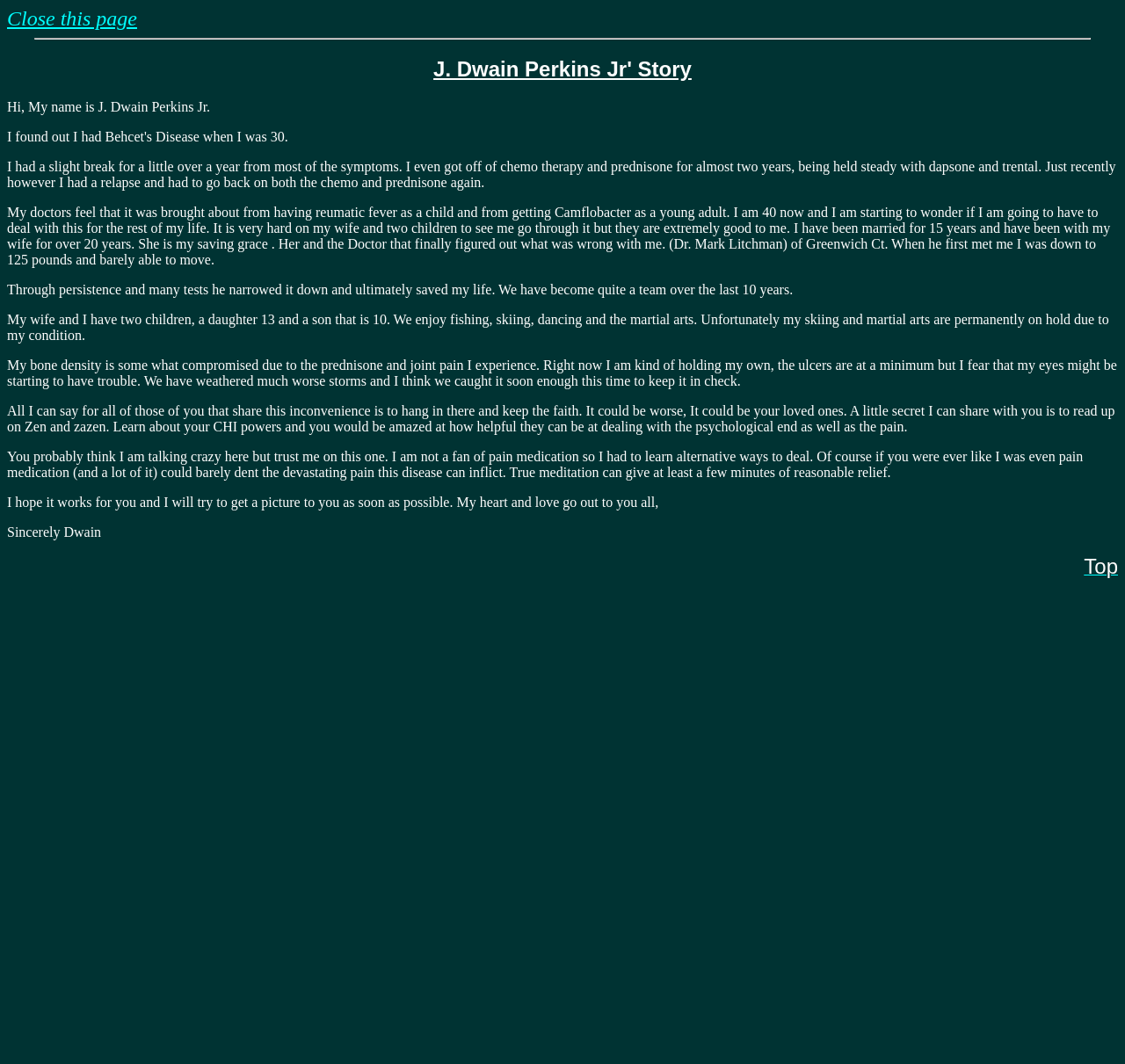Identify the bounding box of the UI element that matches this description: "Close this page".

[0.006, 0.007, 0.122, 0.028]